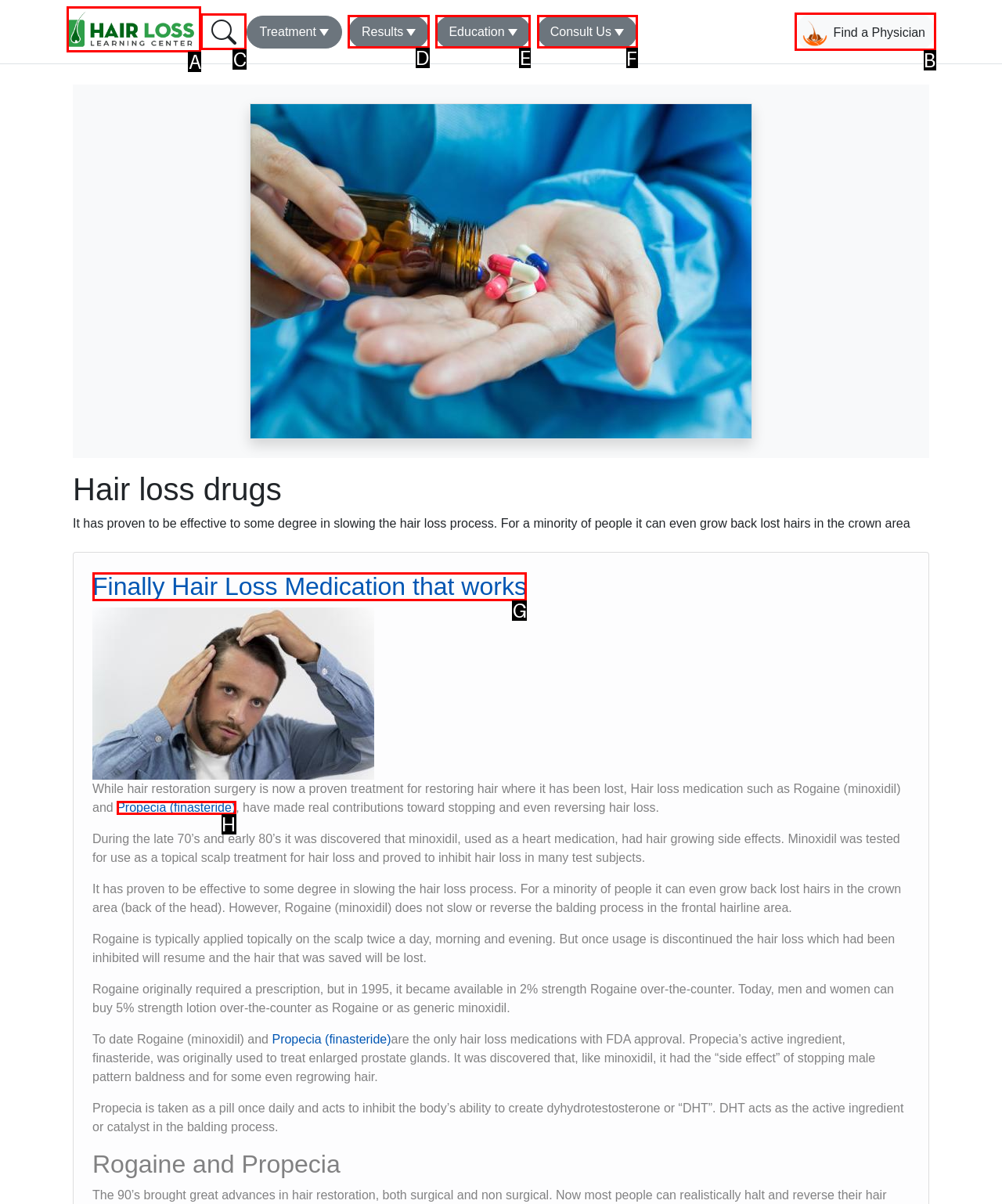For the instruction: Click on 'Consult Us', which HTML element should be clicked?
Respond with the letter of the appropriate option from the choices given.

F